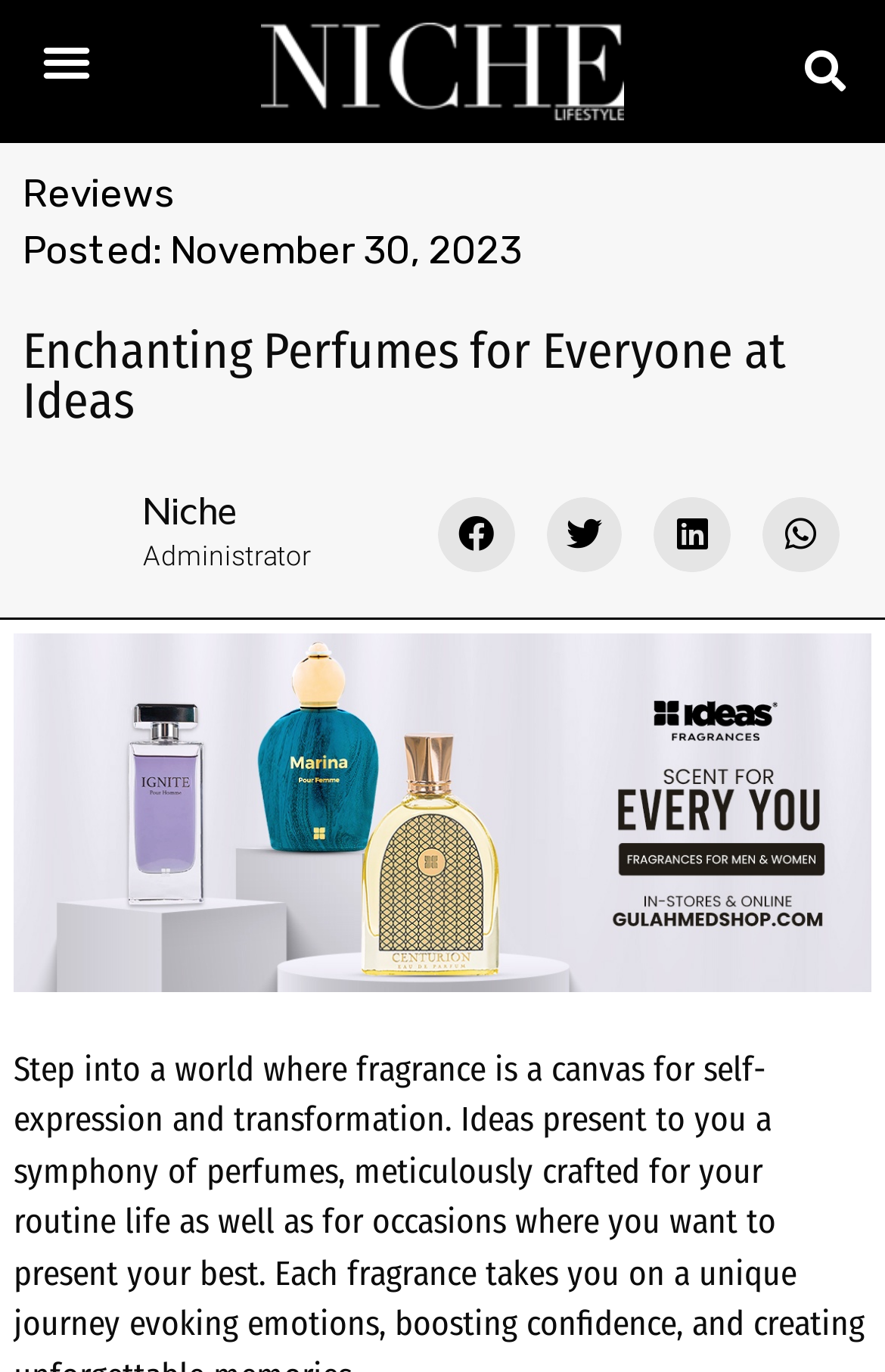Given the element description: "Posted: November 30, 2023", predict the bounding box coordinates of the UI element it refers to, using four float numbers between 0 and 1, i.e., [left, top, right, bottom].

[0.026, 0.162, 0.59, 0.205]